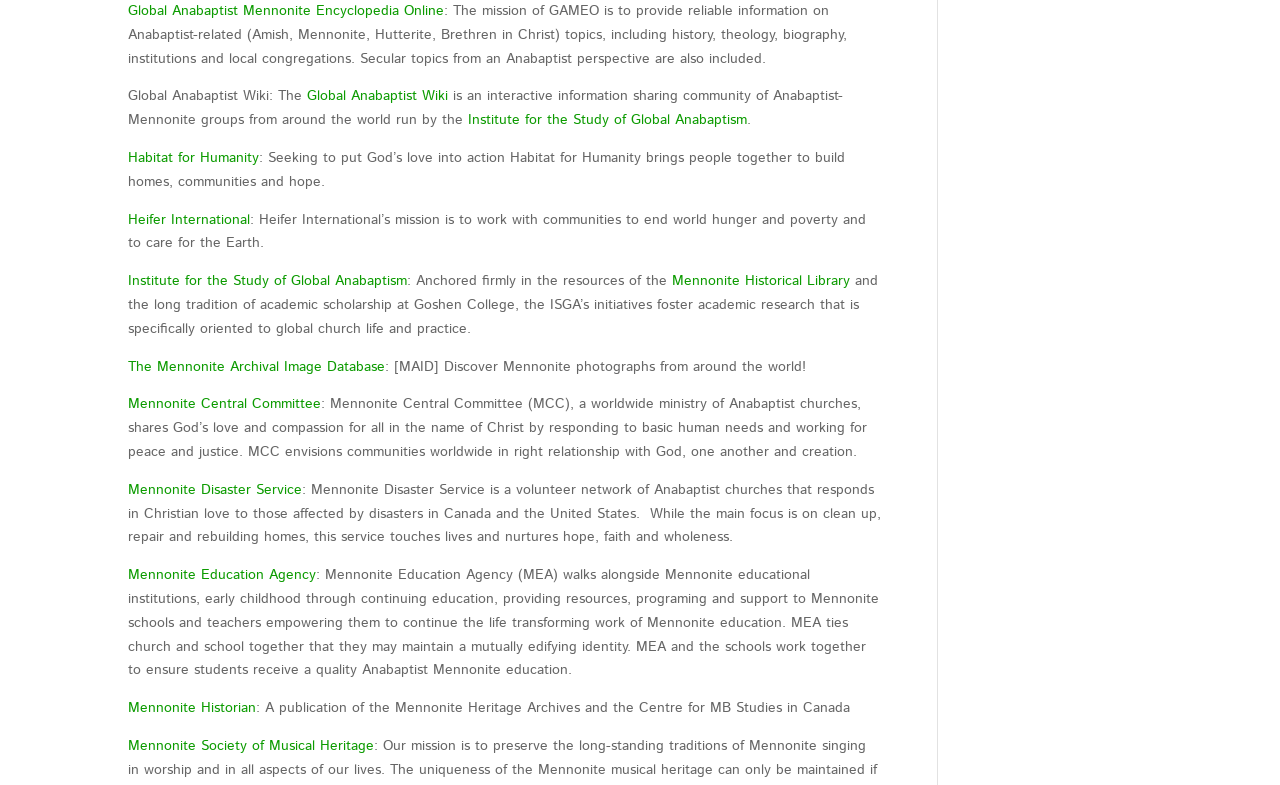Provide the bounding box coordinates for the UI element that is described by this text: "Mennonite Education Agency". The coordinates should be in the form of four float numbers between 0 and 1: [left, top, right, bottom].

[0.1, 0.72, 0.247, 0.746]